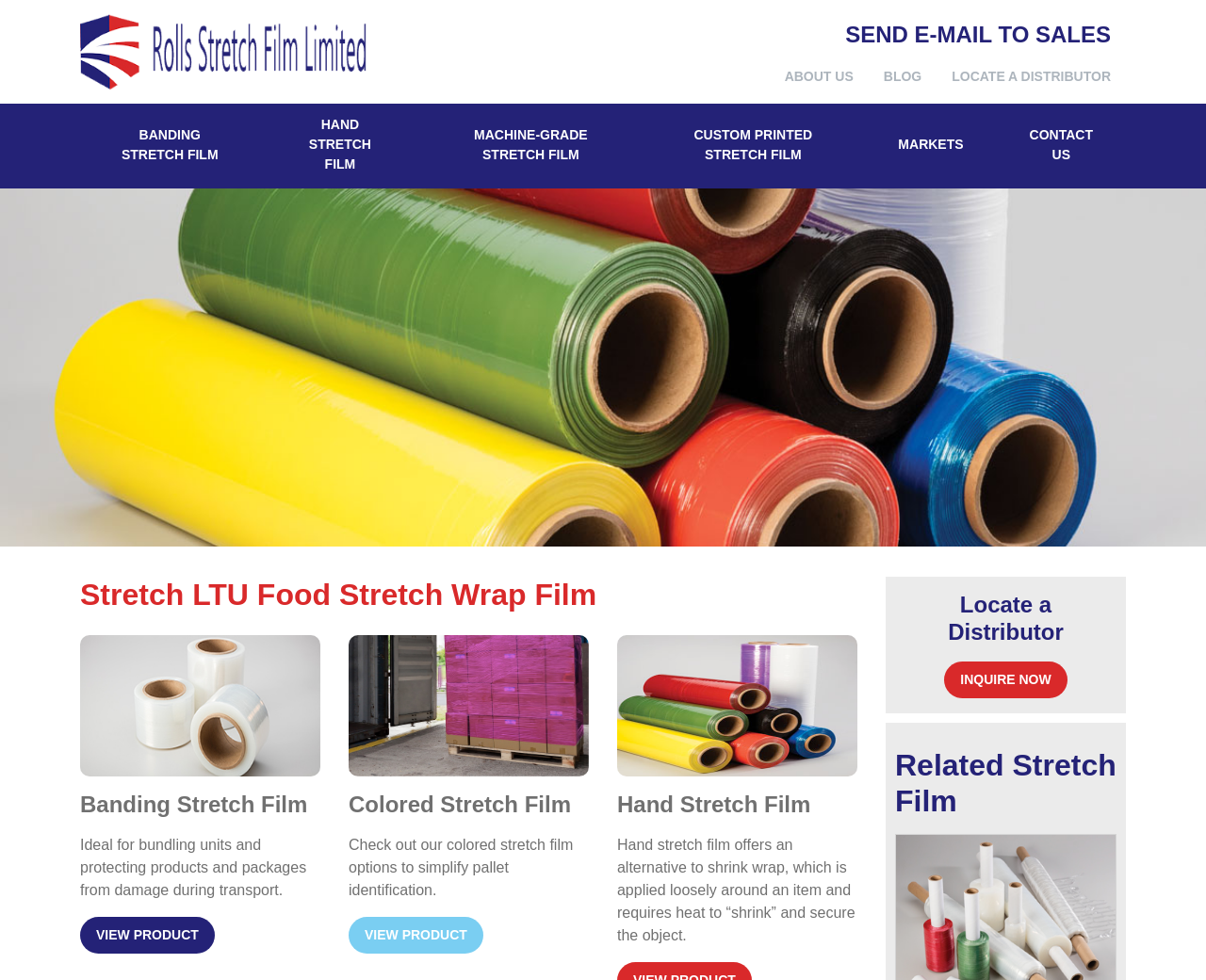Identify the bounding box coordinates of the section to be clicked to complete the task described by the following instruction: "Send an email to sales". The coordinates should be four float numbers between 0 and 1, formatted as [left, top, right, bottom].

[0.701, 0.022, 0.921, 0.048]